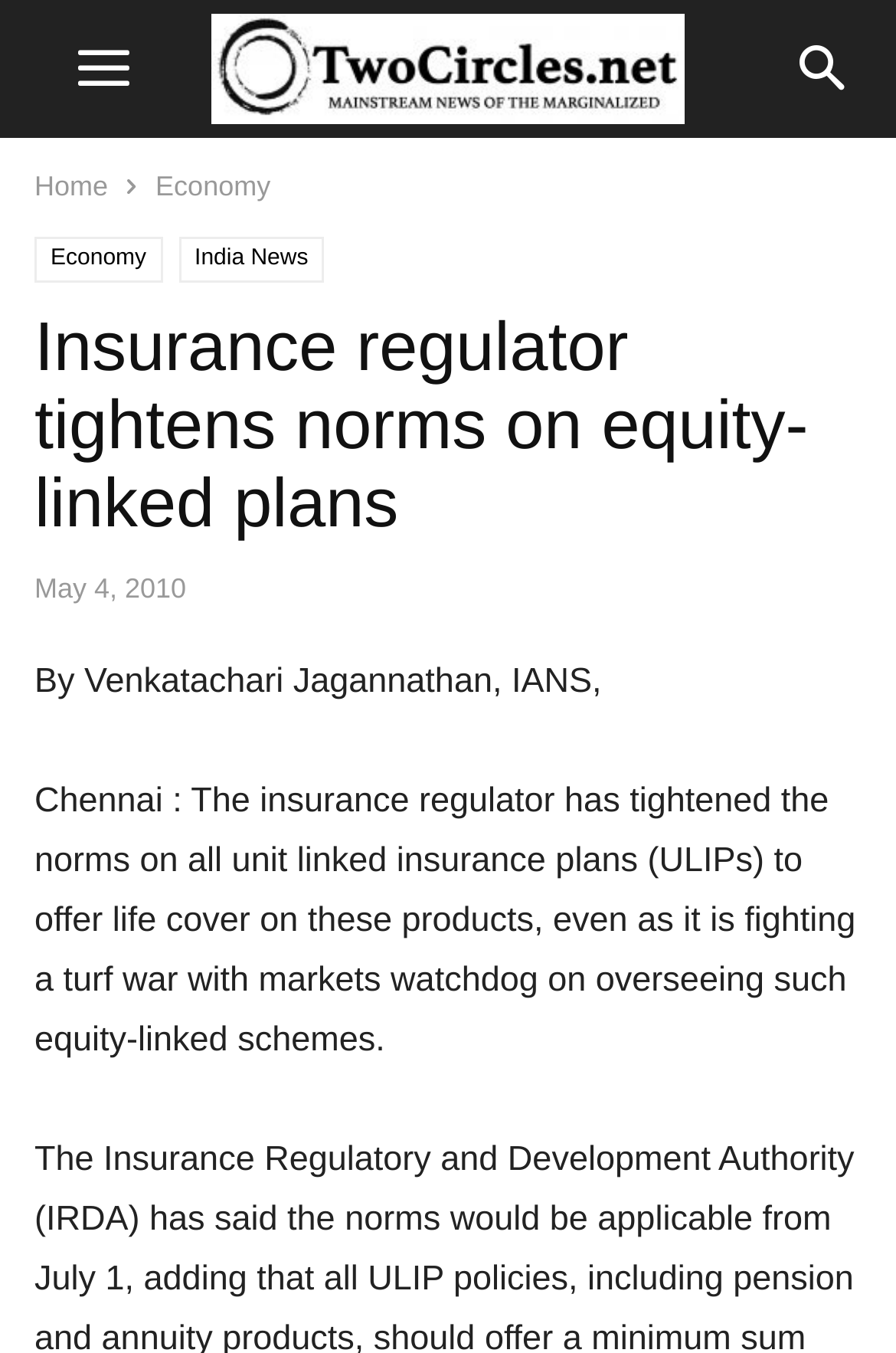What is the name of the city where the news article is from?
Look at the screenshot and respond with a single word or phrase.

Chennai